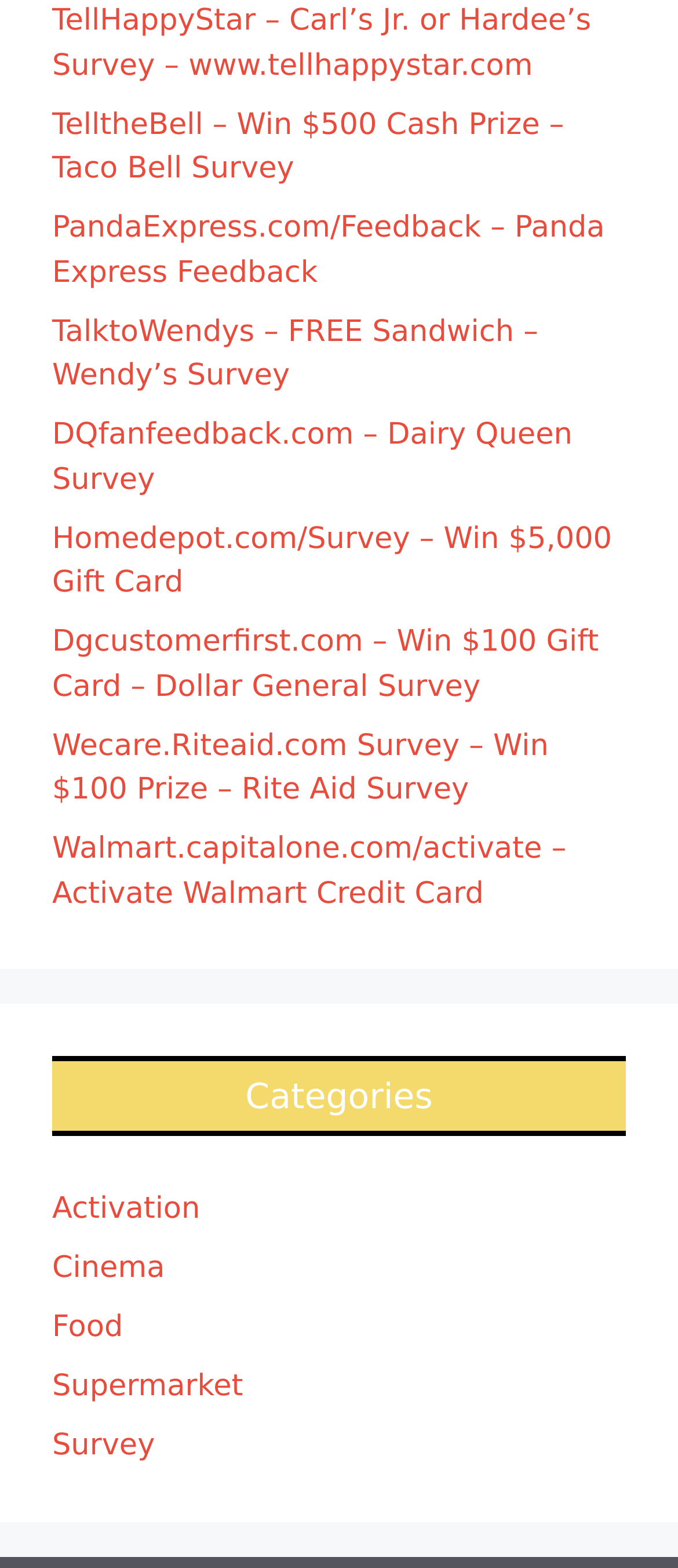Please locate the bounding box coordinates of the element that needs to be clicked to achieve the following instruction: "Take the TellHappyStar survey". The coordinates should be four float numbers between 0 and 1, i.e., [left, top, right, bottom].

[0.077, 0.002, 0.872, 0.053]